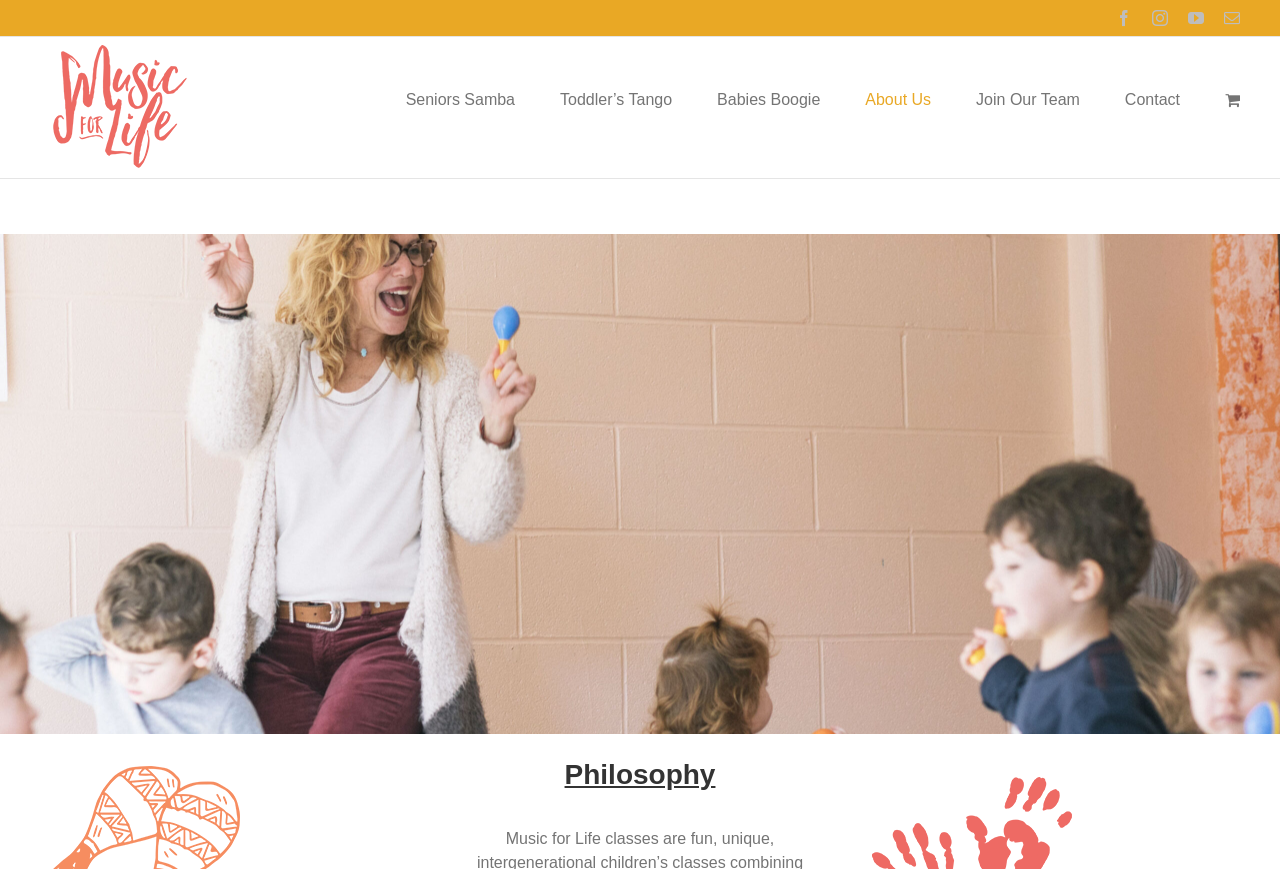Please mark the bounding box coordinates of the area that should be clicked to carry out the instruction: "View Cart".

[0.957, 0.043, 0.969, 0.186]